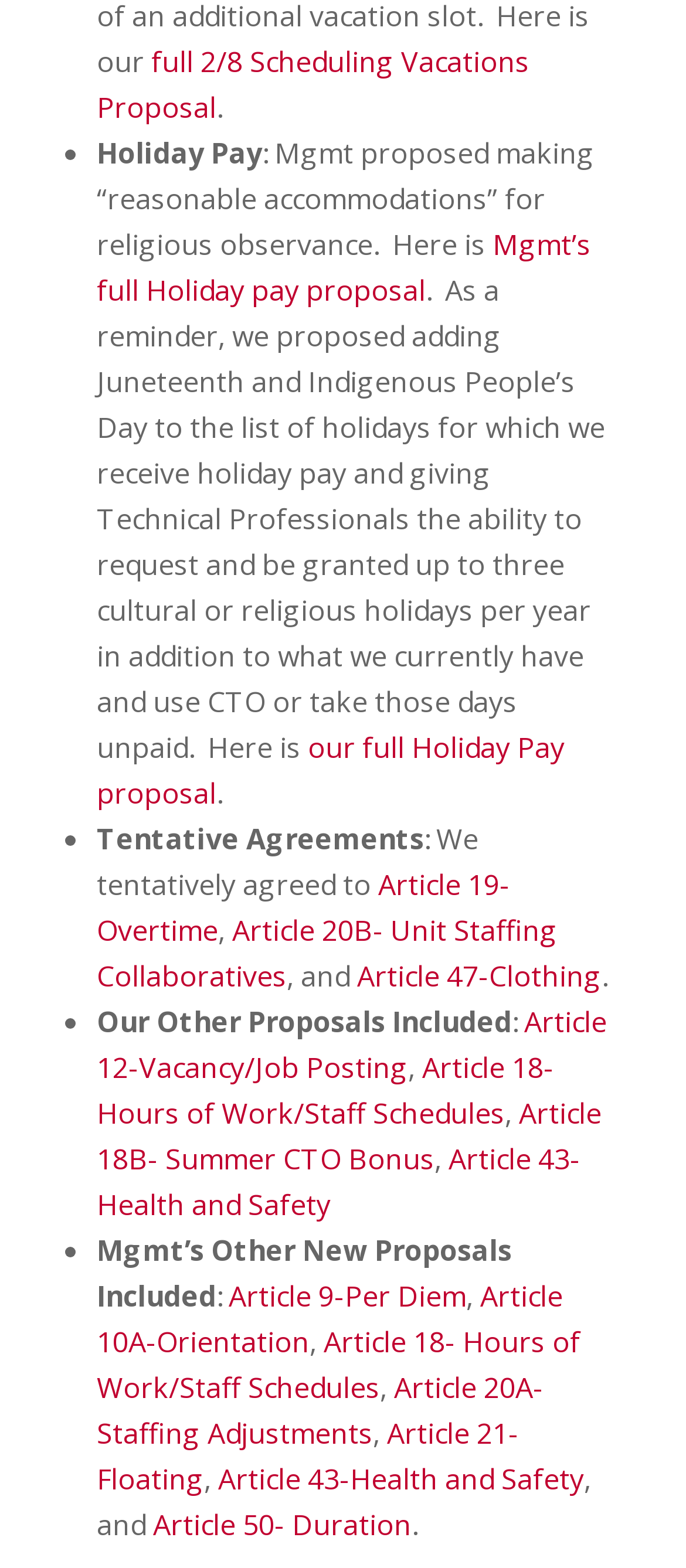Please identify the bounding box coordinates for the region that you need to click to follow this instruction: "Learn about Article 47-Clothing".

[0.521, 0.61, 0.877, 0.635]